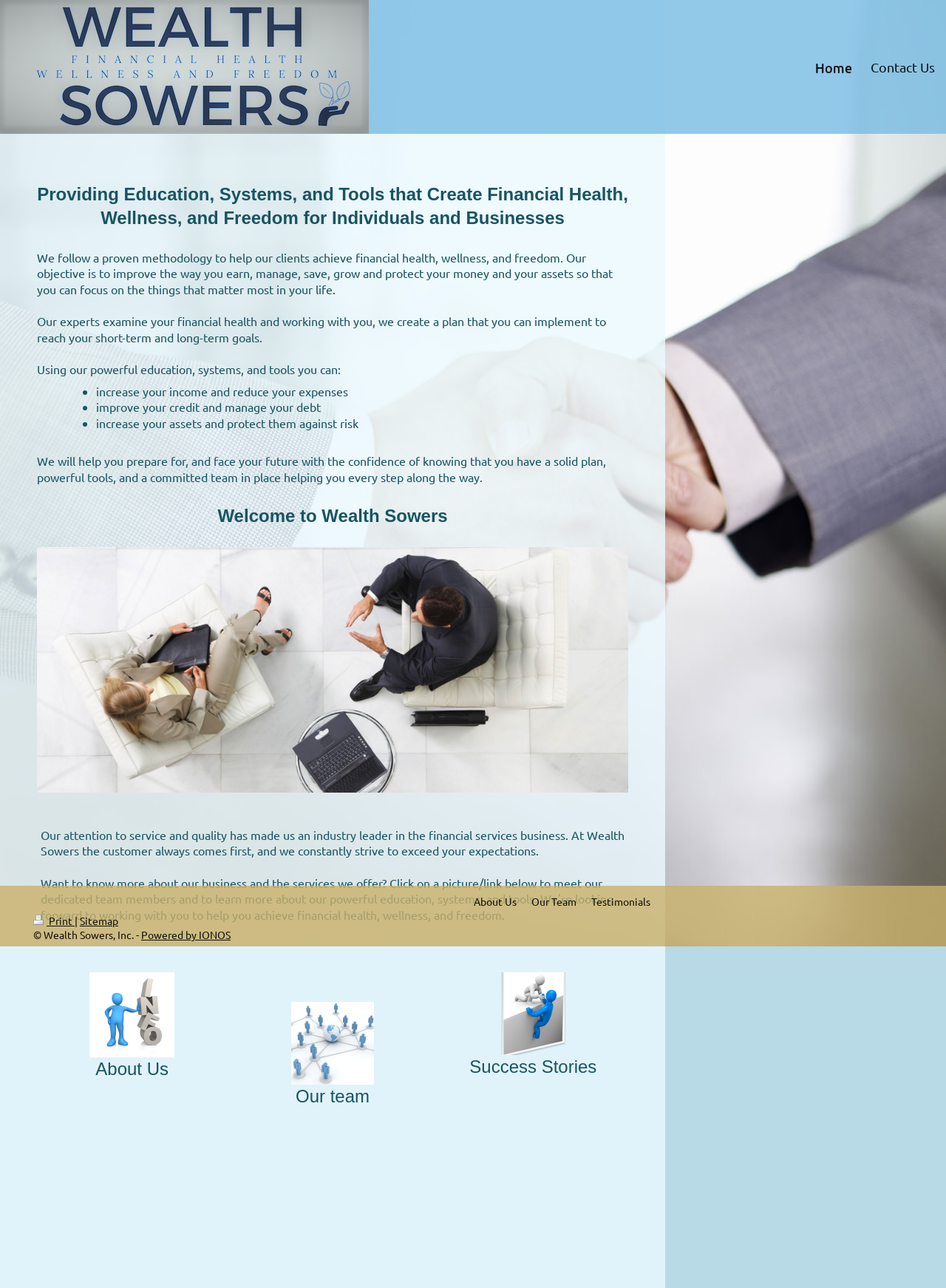Identify the webpage's primary heading and generate its text.

Providing Education, Systems, and Tools that Create Financial Health, Wellness, and Freedom for Individuals and Businesses